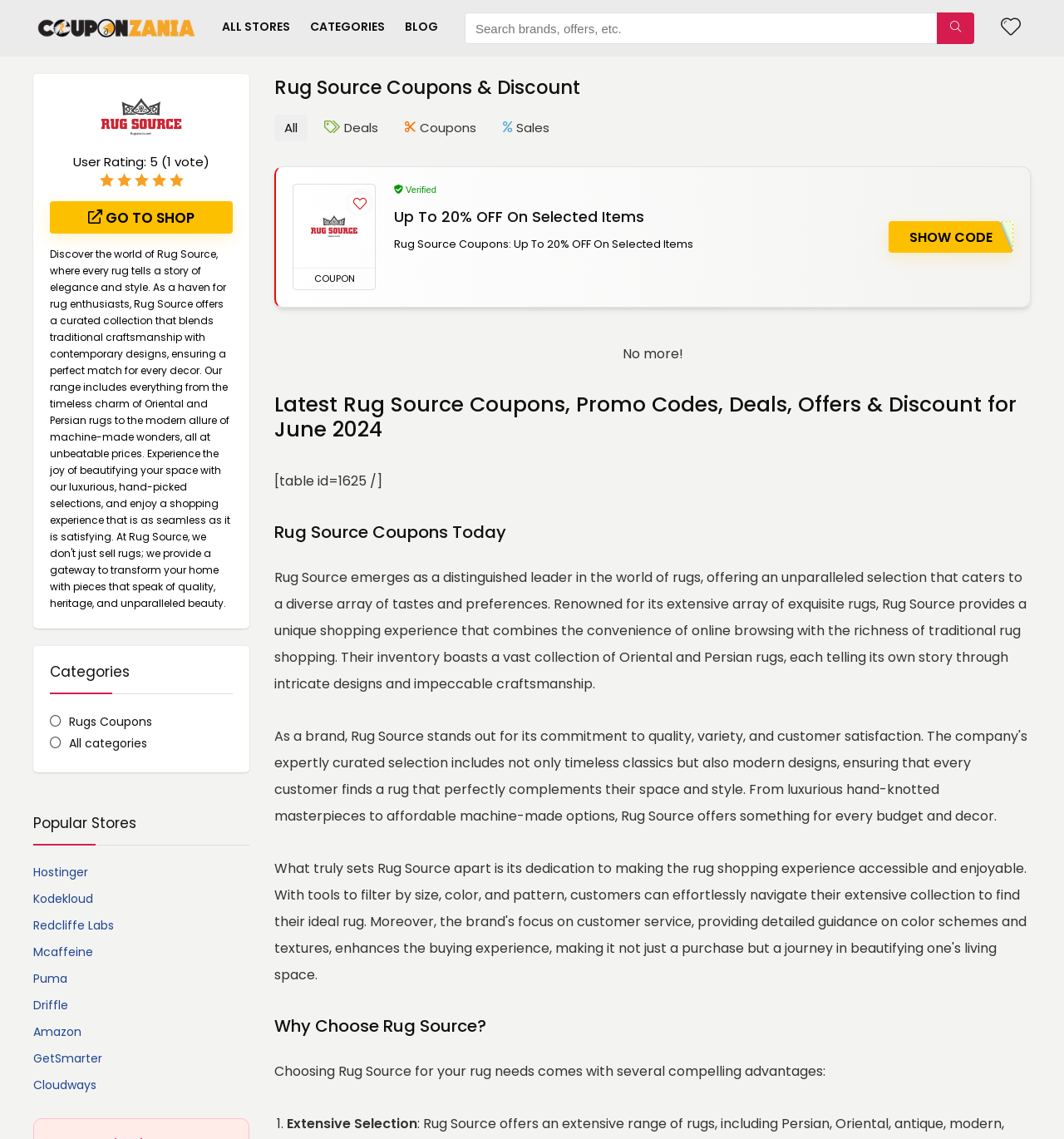Please identify the bounding box coordinates of the area I need to click to accomplish the following instruction: "Go to shop".

[0.047, 0.176, 0.219, 0.205]